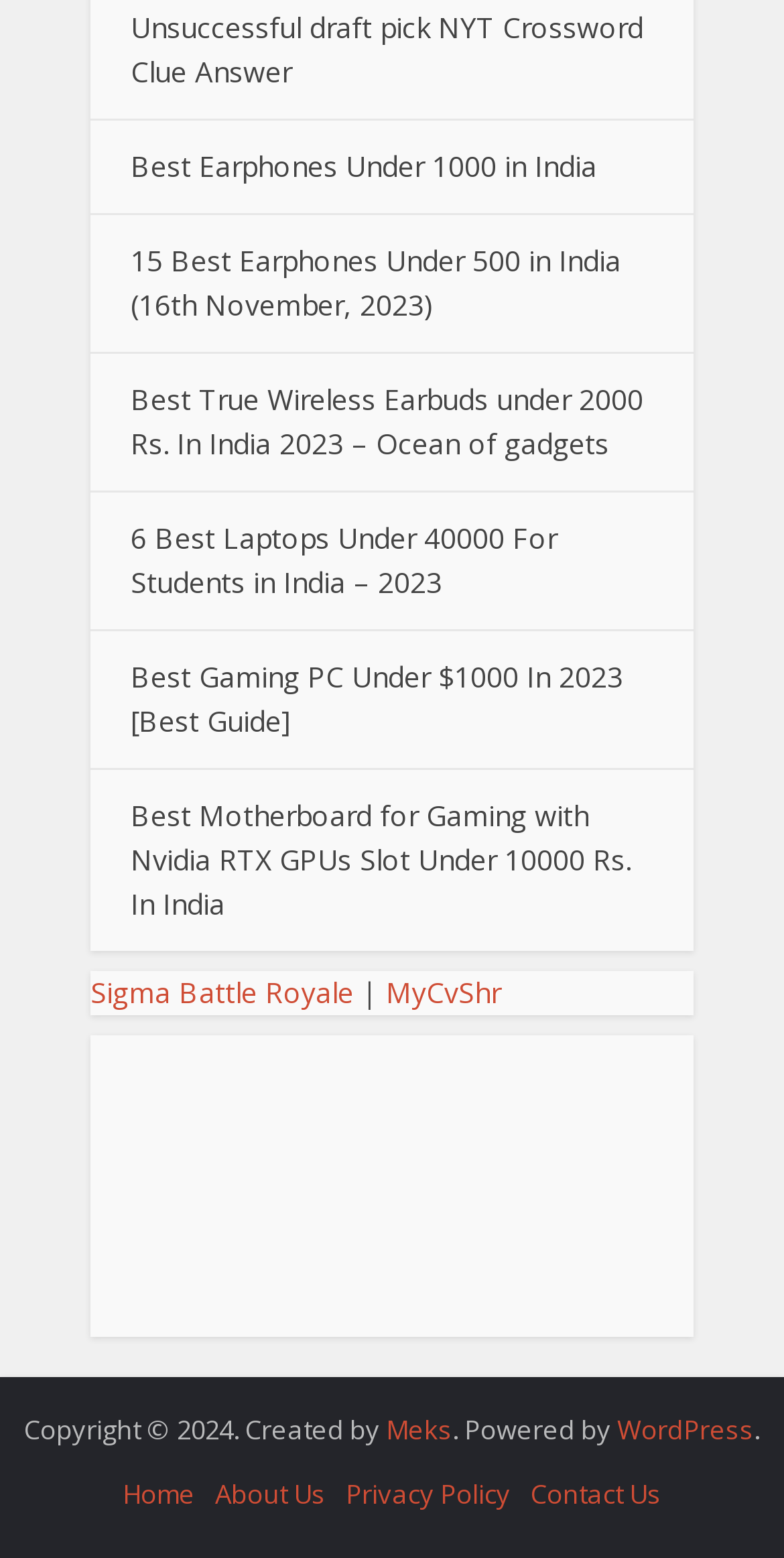Determine the bounding box coordinates of the region I should click to achieve the following instruction: "Click on the link to read about the best earphones under 1000 in India". Ensure the bounding box coordinates are four float numbers between 0 and 1, i.e., [left, top, right, bottom].

[0.167, 0.094, 0.762, 0.119]